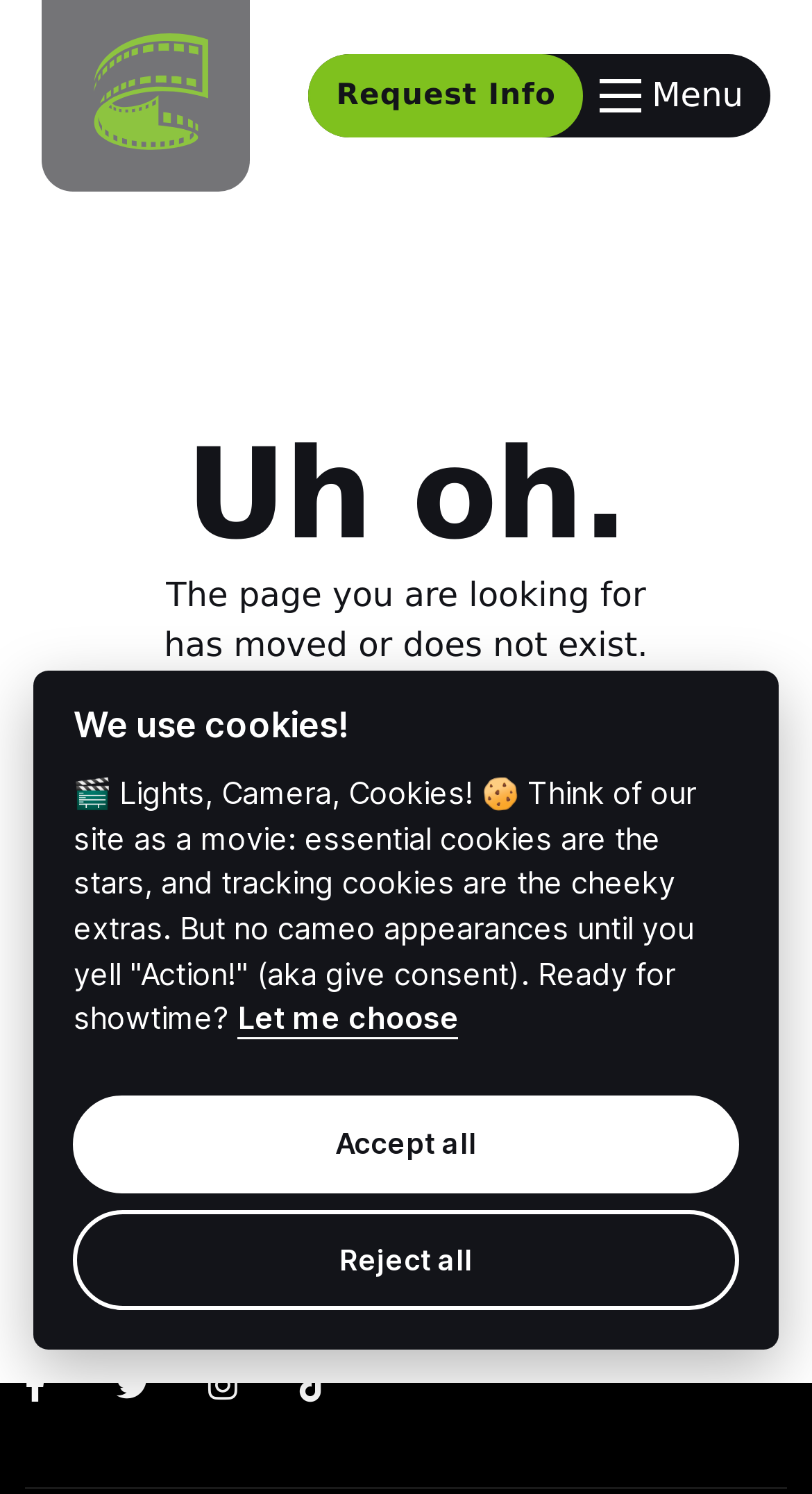Find the bounding box coordinates for the area that must be clicked to perform this action: "Follow Georgia Film Academy on Facebook".

[0.031, 0.912, 0.144, 0.973]